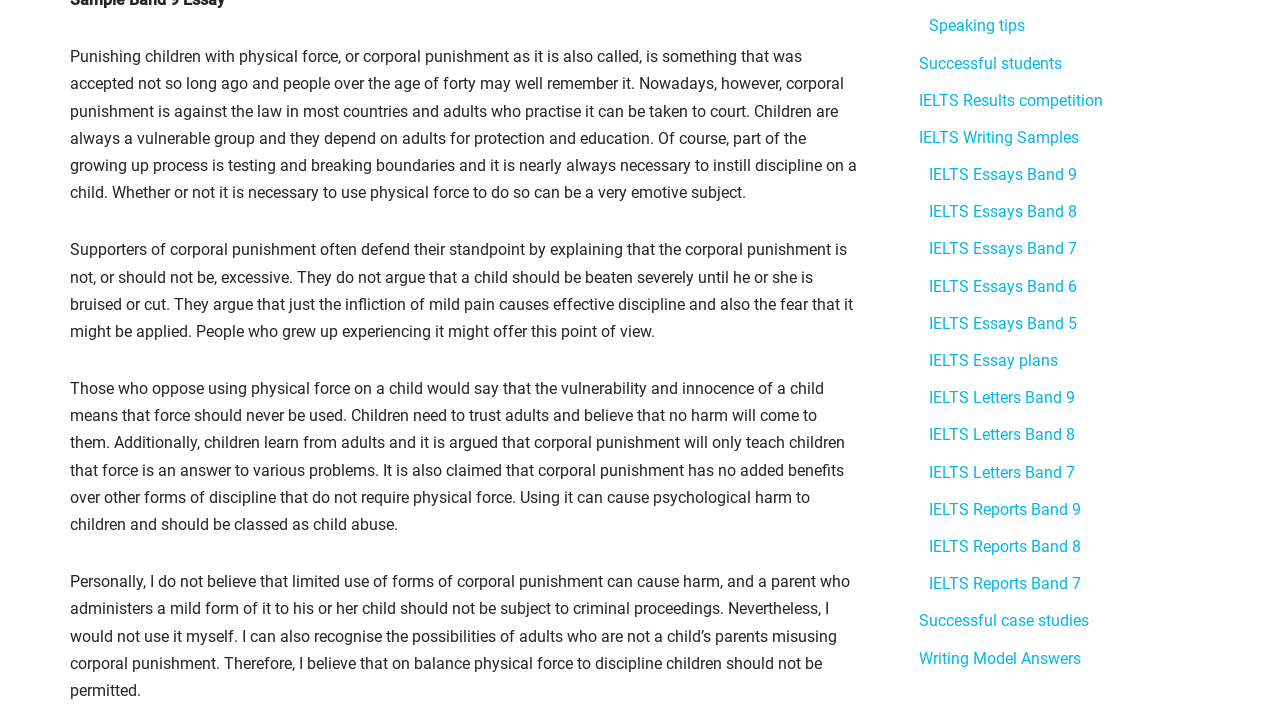Please locate the bounding box coordinates of the element that should be clicked to complete the given instruction: "Go to 'Successful students'".

[0.718, 0.073, 0.83, 0.1]